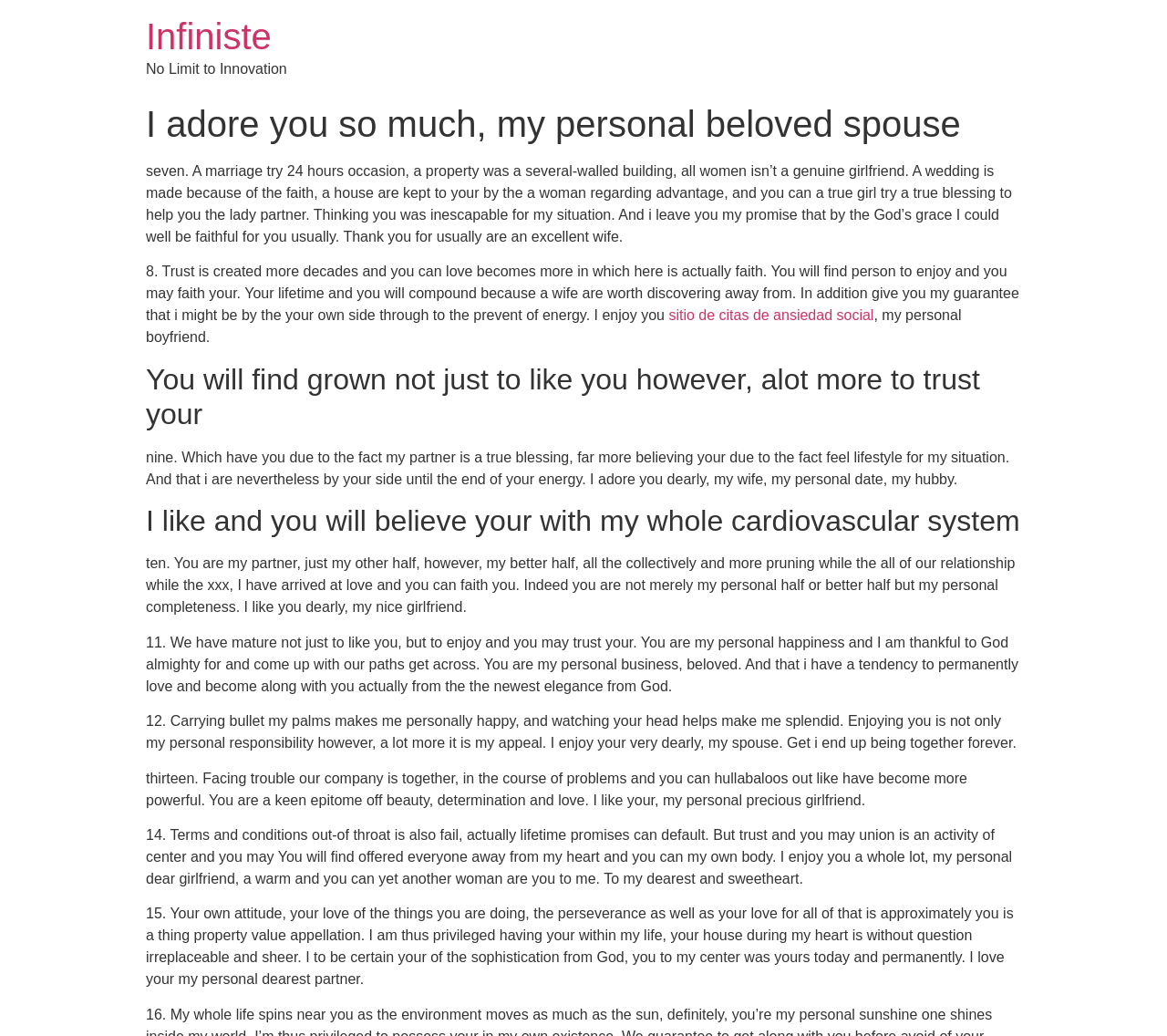Provide an in-depth caption for the webpage.

This webpage appears to be a romantic and heartfelt expression of love and devotion from one partner to another. At the top, there is a heading that reads "Infiniste" and a link with the same text. Below this, there is a static text element that says "No Limit to Innovation".

The main content of the page is a series of paragraphs, each with a heading and a block of text. The headings are romantic and affectionate, such as "I adore you so much, my personal beloved spouse", "You will find grown not just to like you however, alot more to trust your", and "I like and you will believe your with my whole cardiovascular system". The text blocks are similarly romantic and express deep love and appreciation for the partner.

There are 15 paragraphs in total, each with a similar structure and tone. The text is poetic and expressive, with phrases such as "You are my partner, just my other half, but my better half, all the collectively and more pruning while the all of our relationship while the xxx", "You are my personal business, beloved", and "Your own attitude, your love of the things you are doing, the perseverance as well as your love for all of that is approximately you is a thing property value appellation".

The page also contains a link to "sitio de citas de ansiedad social" (social anxiety dating site) and a few short phrases, such as "my personal boyfriend" and "my wife, my personal date, my hubby".

Overall, the webpage is a heartfelt and romantic expression of love and devotion, with a focus on the importance of trust, faith, and partnership in a relationship.